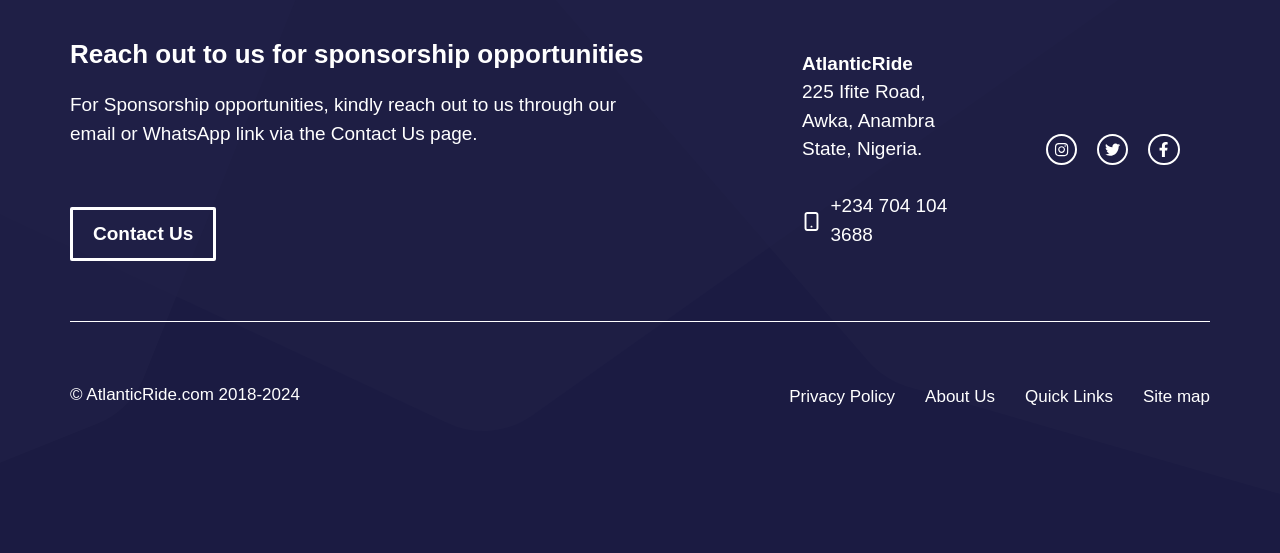Utilize the details in the image to give a detailed response to the question: What is the company name?

The company name can be found in the top-right section of the webpage, where it is written as 'AtlanticRide' in a static text element.